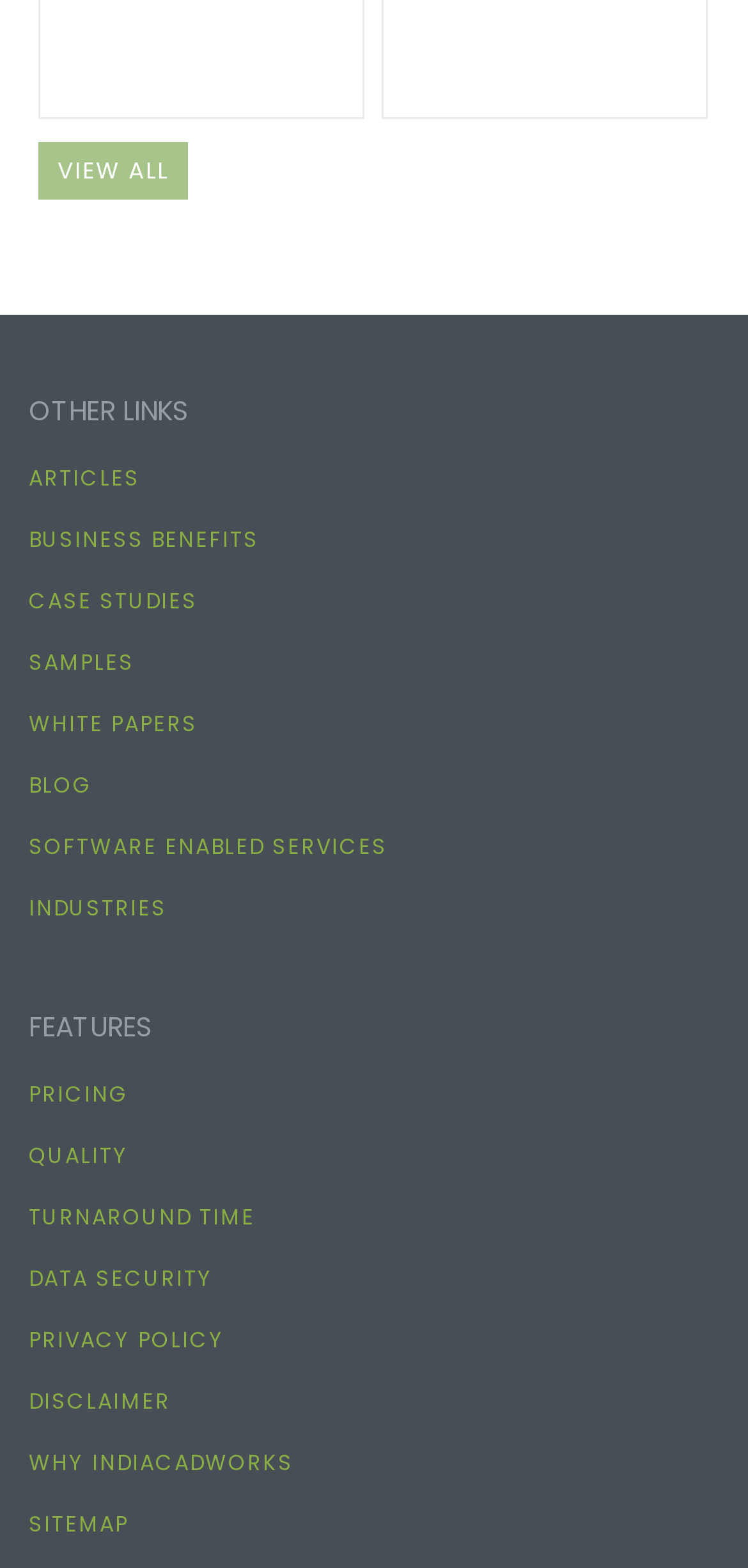Identify the bounding box coordinates of the section to be clicked to complete the task described by the following instruction: "check pricing". The coordinates should be four float numbers between 0 and 1, formatted as [left, top, right, bottom].

[0.038, 0.687, 0.172, 0.707]